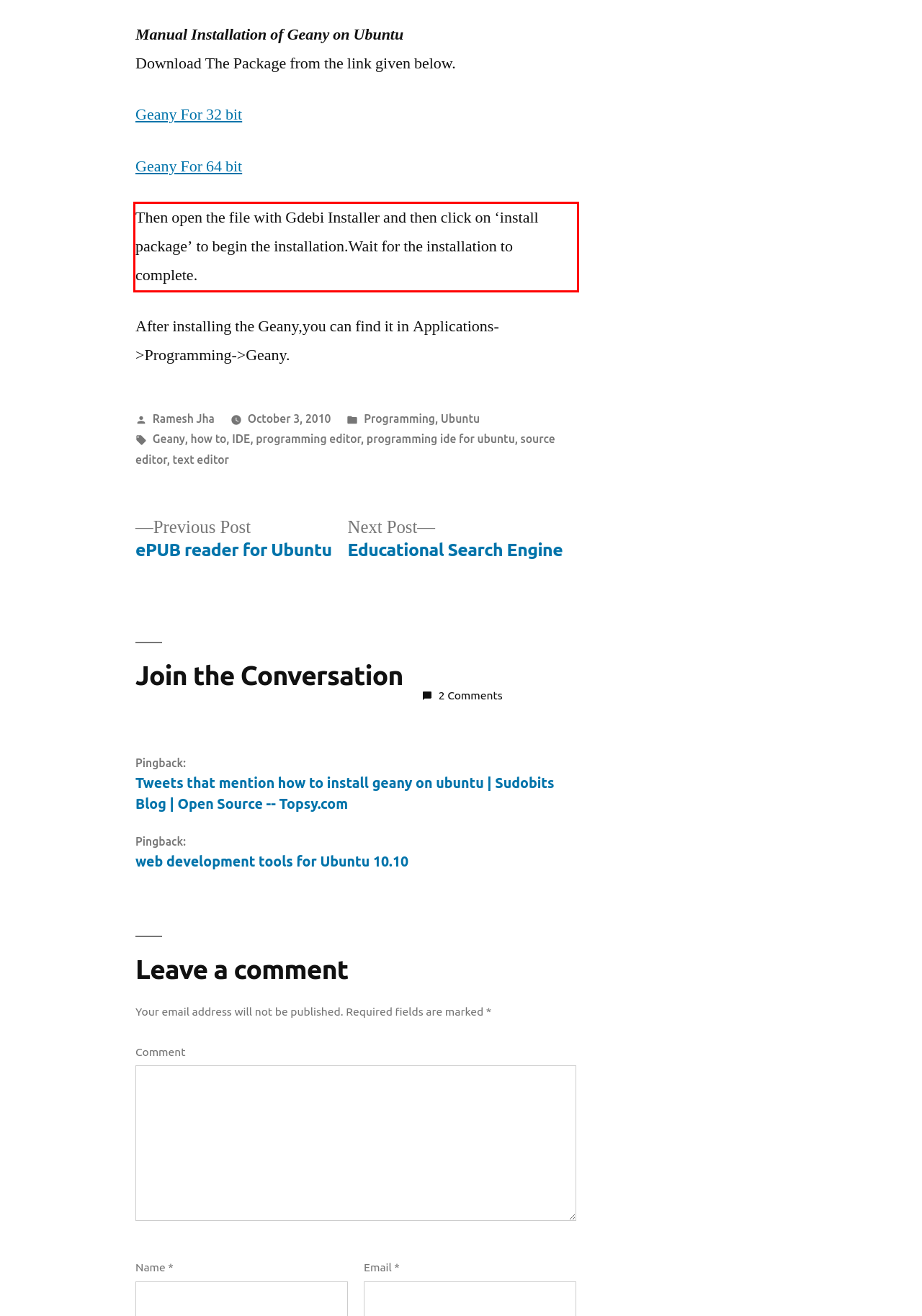Look at the screenshot of the webpage, locate the red rectangle bounding box, and generate the text content that it contains.

Then open the file with Gdebi Installer and then click on ‘install package’ to begin the installation.Wait for the installation to complete.